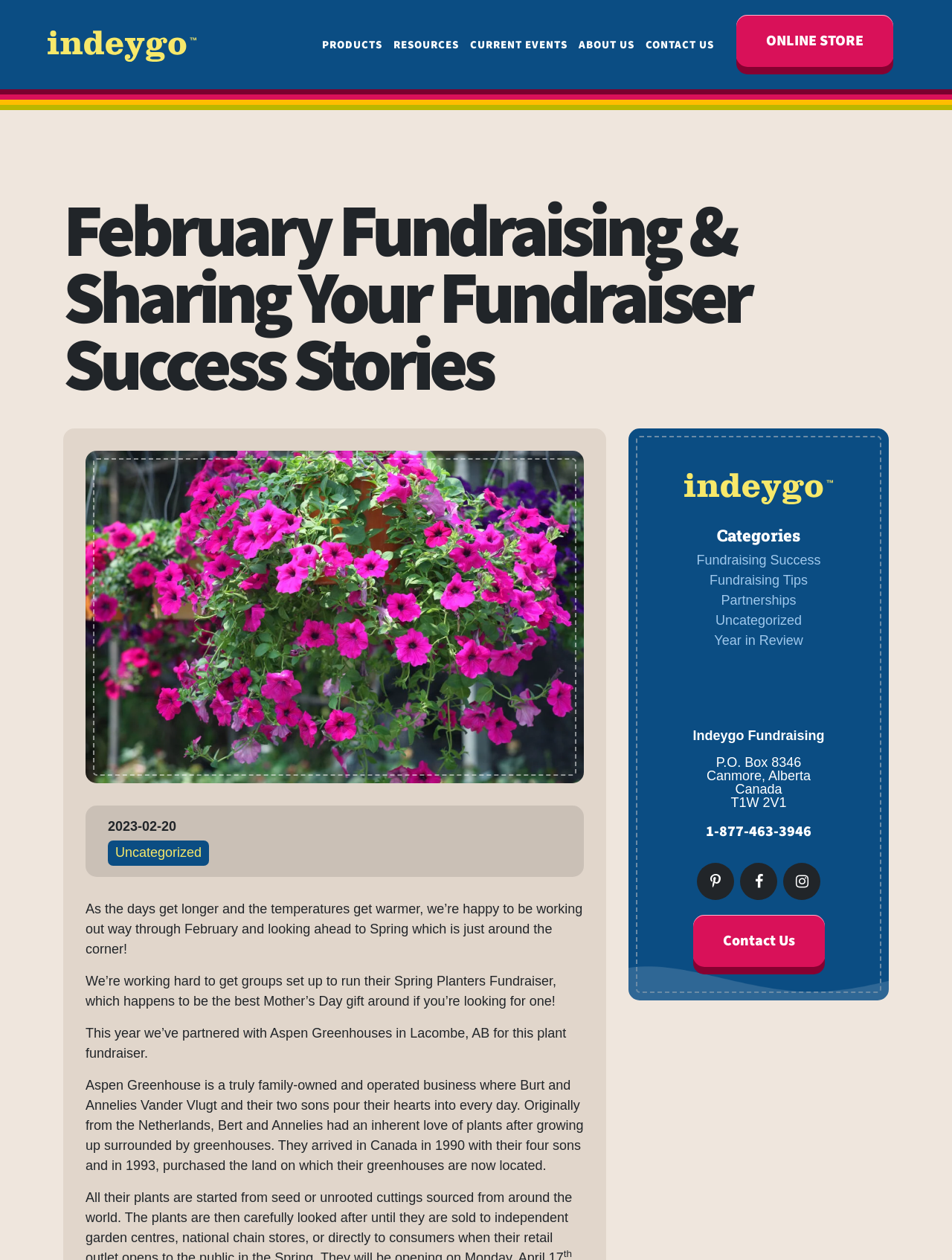Give a complete and precise description of the webpage's appearance.

The webpage is about February fundraising and sharing success stories, specifically related to indeygo, a fundraising product company for schools, groups, and teams. 

At the top left, there is a logo of indeygo fundraising products, accompanied by a link to the company's homepage. To the right of the logo, there are six navigation links: PRODUCTS, RESOURCES, CURRENT EVENTS, ABOUT US, CONTACT US, and ONLINE STORE. 

Below the navigation links, there is a heading that reads "February Fundraising & Sharing Your Fundraiser Success Stories" with an image beside it. 

On the left side of the page, there is a section that appears to be a blog post or article. The post starts with a brief introduction to the current season, mentioning the approaching spring. It then discusses the company's preparation for the Spring Planters Fundraiser, which is considered a great Mother's Day gift. The post also introduces Aspen Greenhouses in Lacombe, AB, the company's partner for this plant fundraiser. 

Below the introduction, there is a paragraph that provides more information about Aspen Greenhouse, its history, and its owners. 

On the right side of the page, there is a section with a heading "Categories" and five links underneath: Fundraising Success, Fundraising Tips, Partnerships, Uncategorized, and Year in Review. 

At the bottom of the page, there is a section with the company's contact information, including its name, address, and phone number. There are also three social media links and a "Contact Us" link.